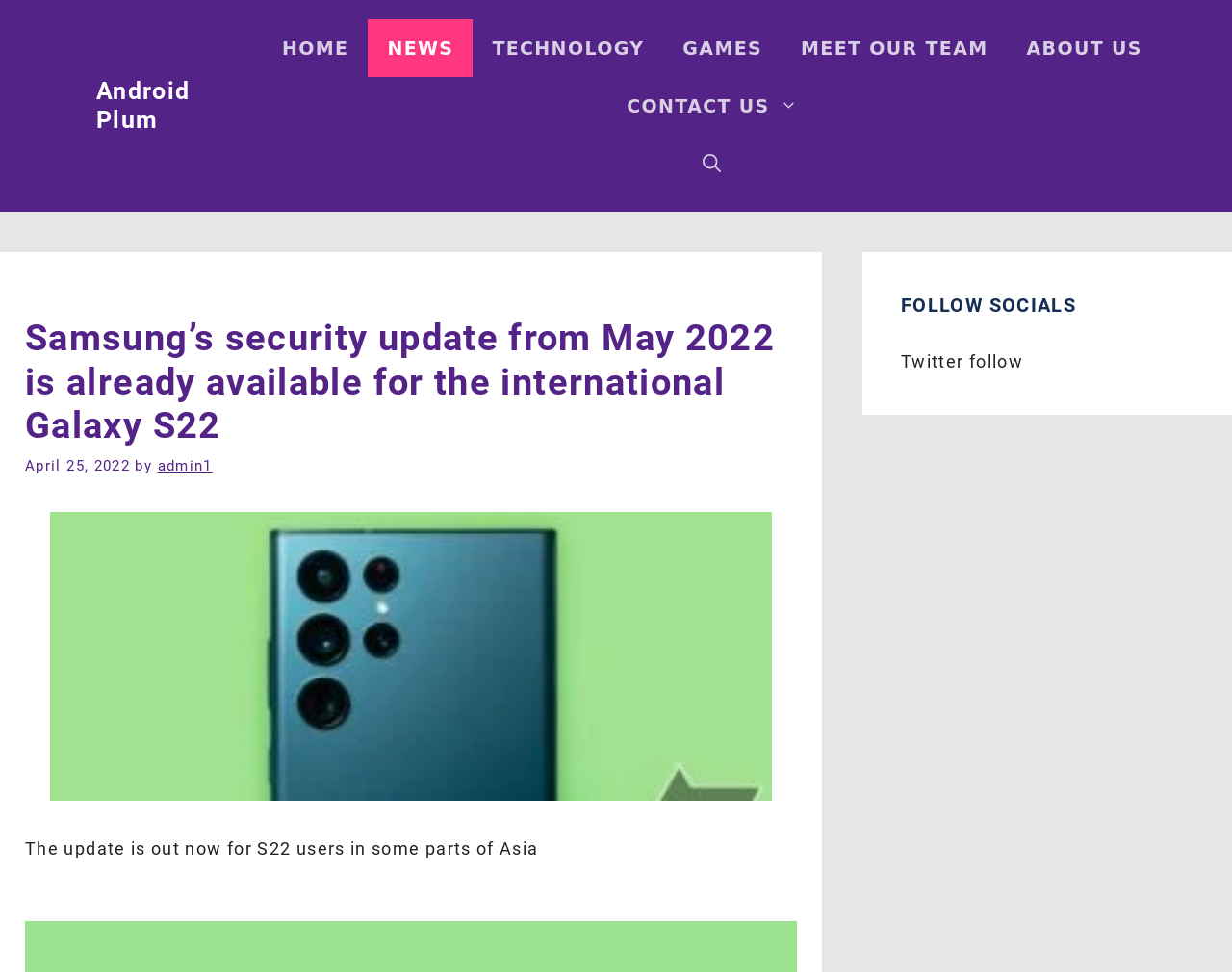Find the bounding box coordinates of the element I should click to carry out the following instruction: "View Every Country in Comma Separated List".

None